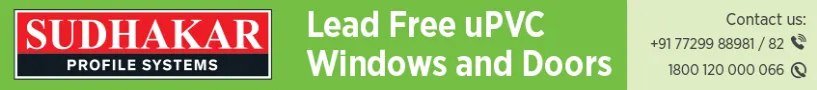Elaborate on the details you observe in the image.

The image prominently features the branding for Sudhakar Profile Systems, showcasing their commitment to producing lead-free uPVC windows and doors. The design includes a striking red and black logo, which captures attention with the company name "SUDHAKAR" in bold letters, accentuated by the words "PROFILE SYSTEMS" beneath it. Complementing this graphic, the background is bright green, reinforcing the eco-friendly aspect of their products. Additionally, essential contact information is provided, including phone numbers for inquiries, emphasizing their customer-centric approach. This visual representation not only highlights their product offerings but also aligns with their branding strategy focused on sustainability and quality.